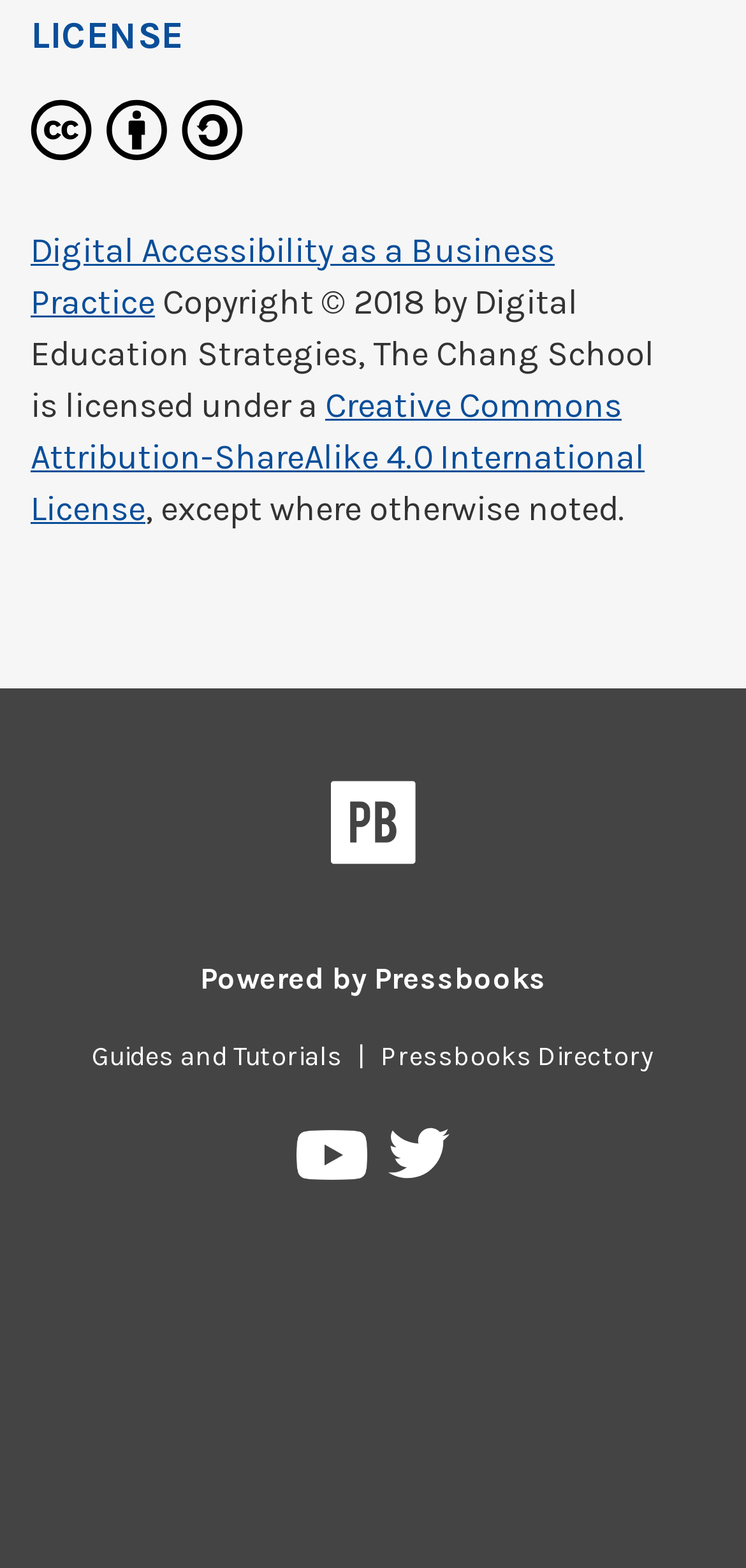Who is the copyright holder?
Look at the webpage screenshot and answer the question with a detailed explanation.

I found the copyright information by looking at the text 'Copyright © 2018 by' followed by 'Digital Education Strategies, The Chang School'. This indicates that the copyright holder is Digital Education Strategies, The Chang School.